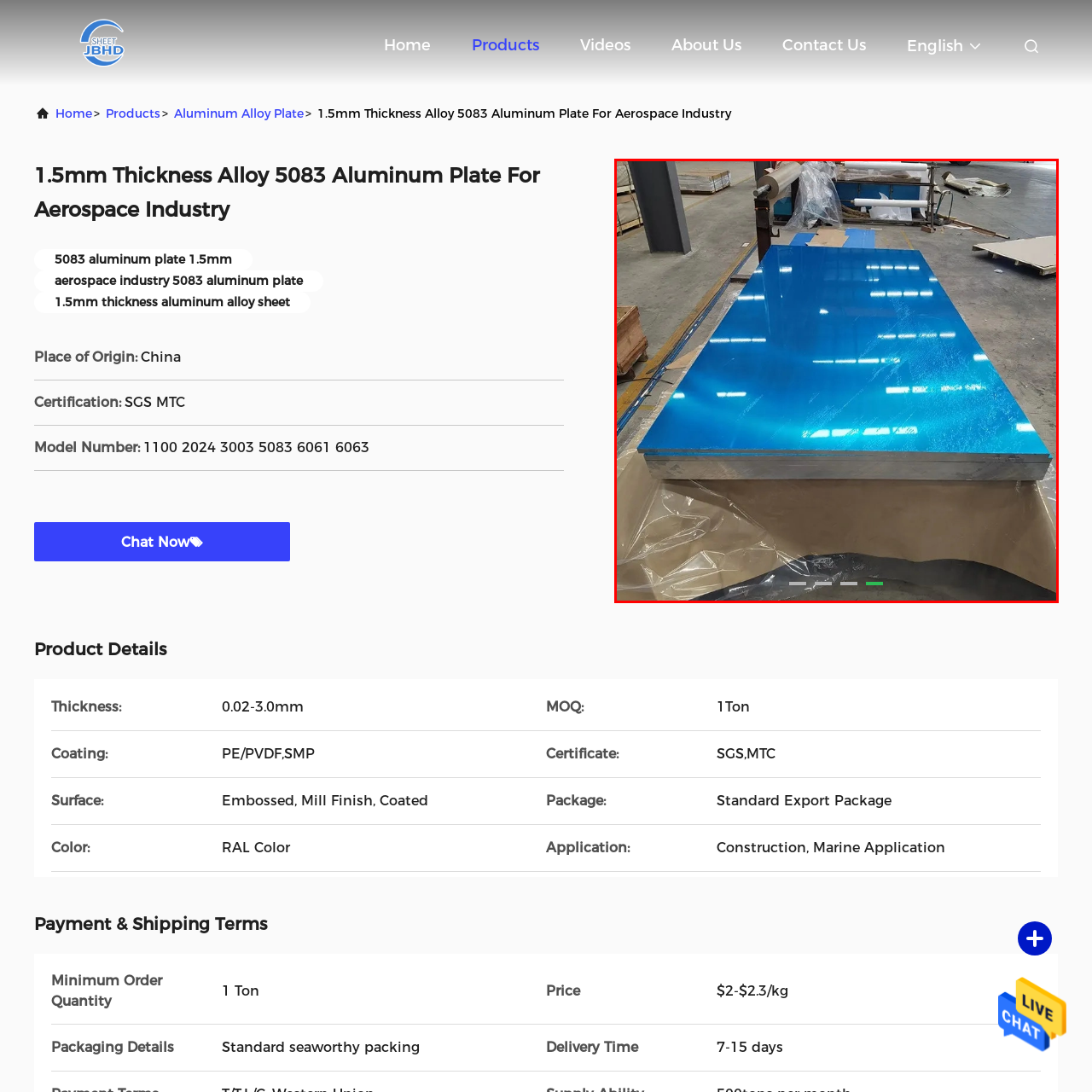Provide an in-depth caption for the picture enclosed by the red frame.

The image showcases a large sheet of 1.5mm thick Alloy 5083 aluminum plate prominently featured for the aerospace industry. The surface of the plate shines with a reflective blue coating, highlighting its smooth finish and quality. The aluminum sheet is positioned on a protective layer of material, indicating careful handling and storage. In the background, the industrial setting reveals additional aluminum plates and machinery, underscoring its manufacturing context. This image exemplifies the product's suitability for high-performance applications, particularly in aerospace, where strength and lightweight properties are crucial.